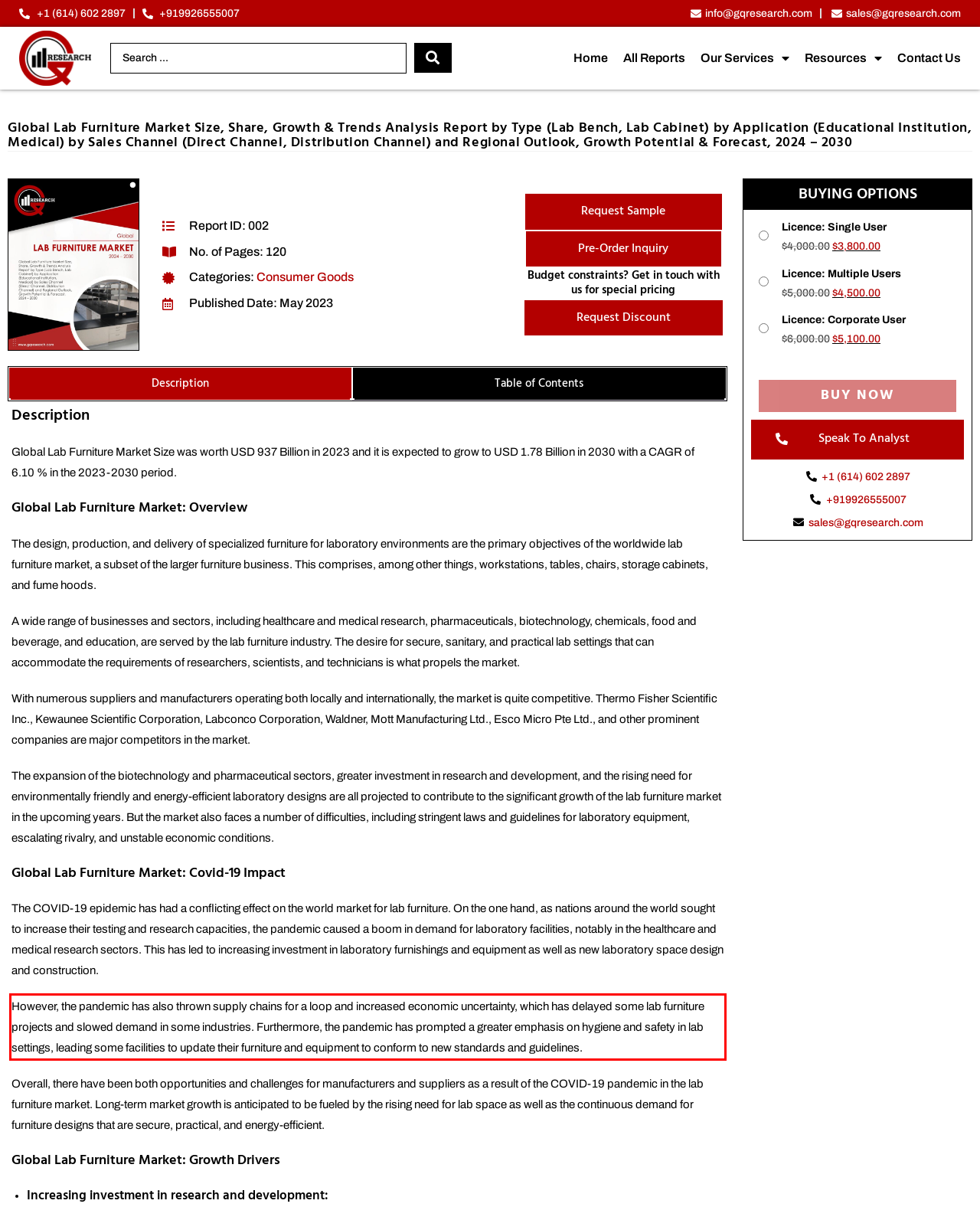Review the screenshot of the webpage and recognize the text inside the red rectangle bounding box. Provide the extracted text content.

However, the pandemic has also thrown supply chains for a loop and increased economic uncertainty, which has delayed some lab furniture projects and slowed demand in some industries. Furthermore, the pandemic has prompted a greater emphasis on hygiene and safety in lab settings, leading some facilities to update their furniture and equipment to conform to new standards and guidelines.